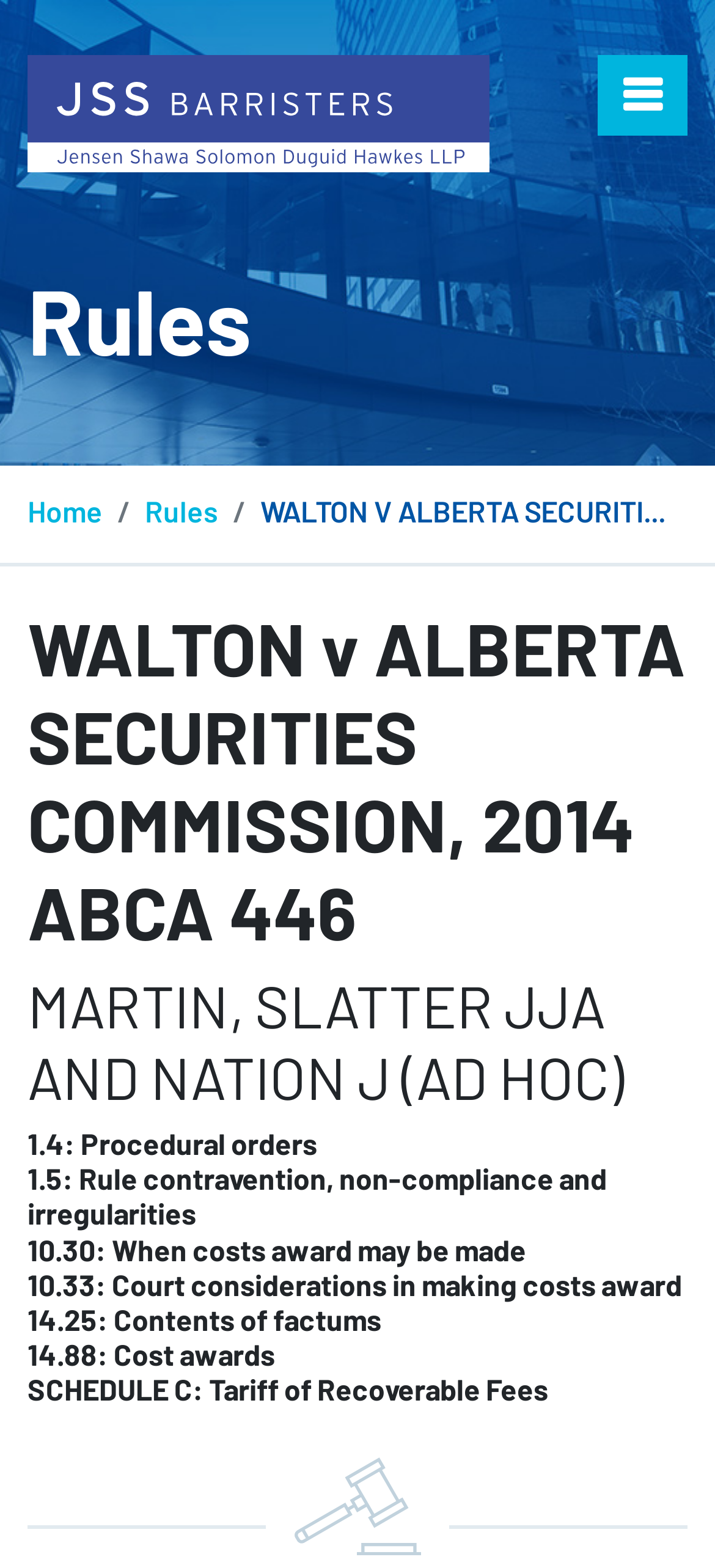How many headings are on the webpage?
Answer with a single word or short phrase according to what you see in the image.

4